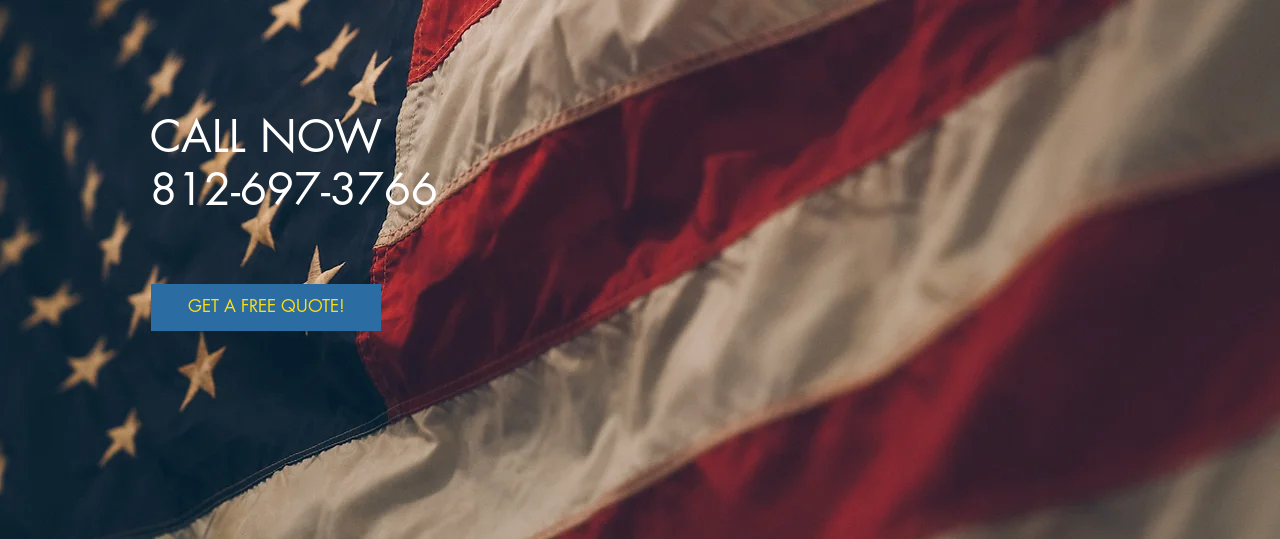Analyze the image and describe all key details you can observe.

The image displays a close-up of the American flag, showcasing its iconic red, white, and blue colors with flowing fabric. In the foreground, bold white text reads "CALL NOW," followed by the phone number "812-697-3766," emphasizing a sense of urgency and customer engagement. Below the phone number, there's a bright blue button that invites viewers to "GET A FREE QUOTE!" This composition merges patriotic imagery with a clear call to action, ideal for a service-oriented website that seeks to connect with customers effectively. The warm tones of the flag enhance the inviting atmosphere, making it visually appealing and impactful.